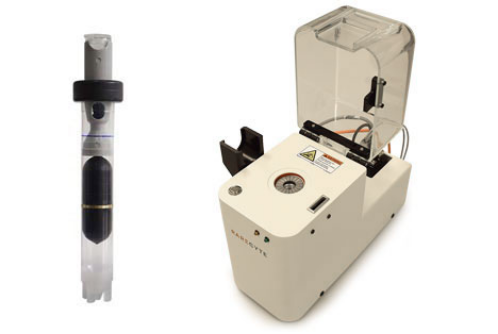What is the benefit of the AccuCyte Sample Preparation System in laboratory settings?
Identify the answer in the screenshot and reply with a single word or phrase.

Enhances efficiency and reproducibility